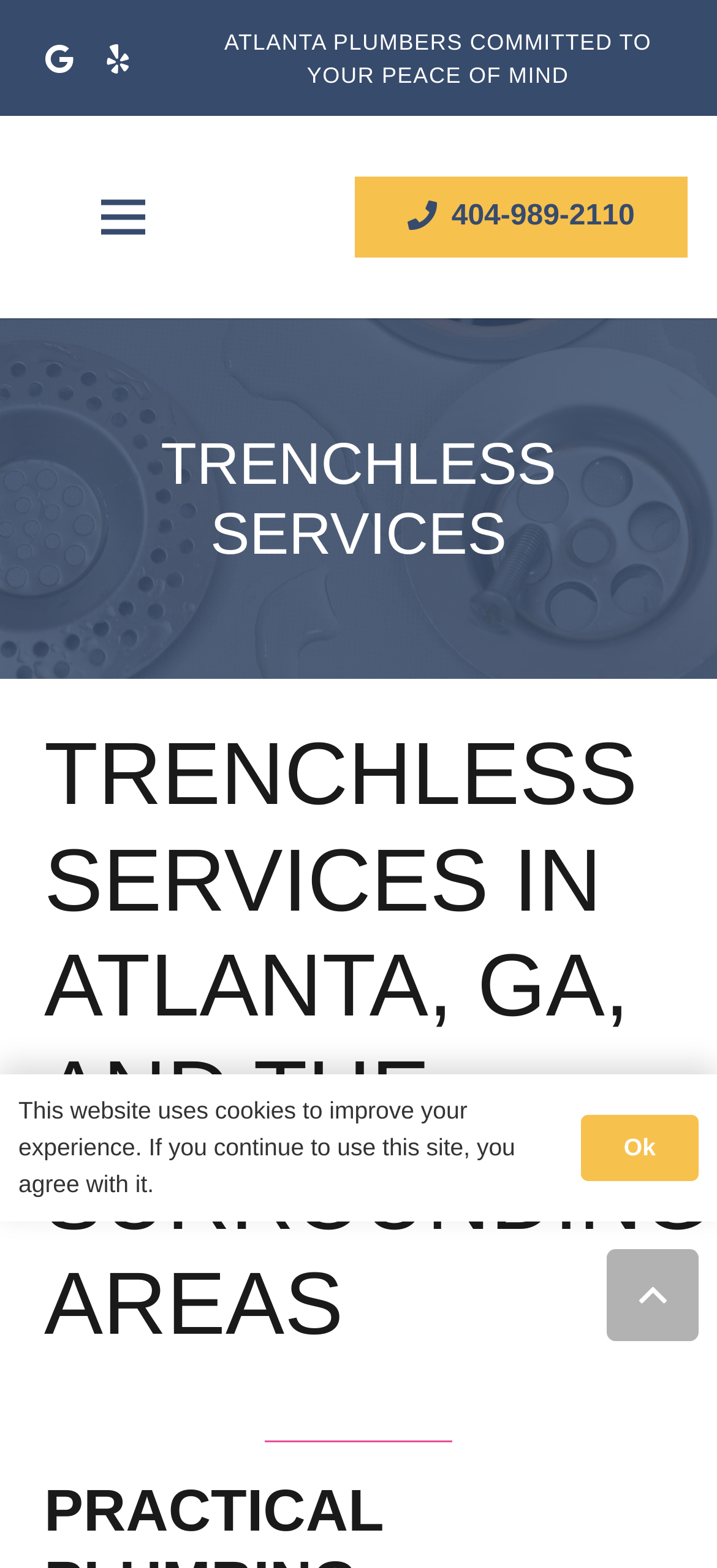Identify the bounding box of the HTML element described as: "aria-label="Google" title="Google"".

[0.041, 0.018, 0.123, 0.056]